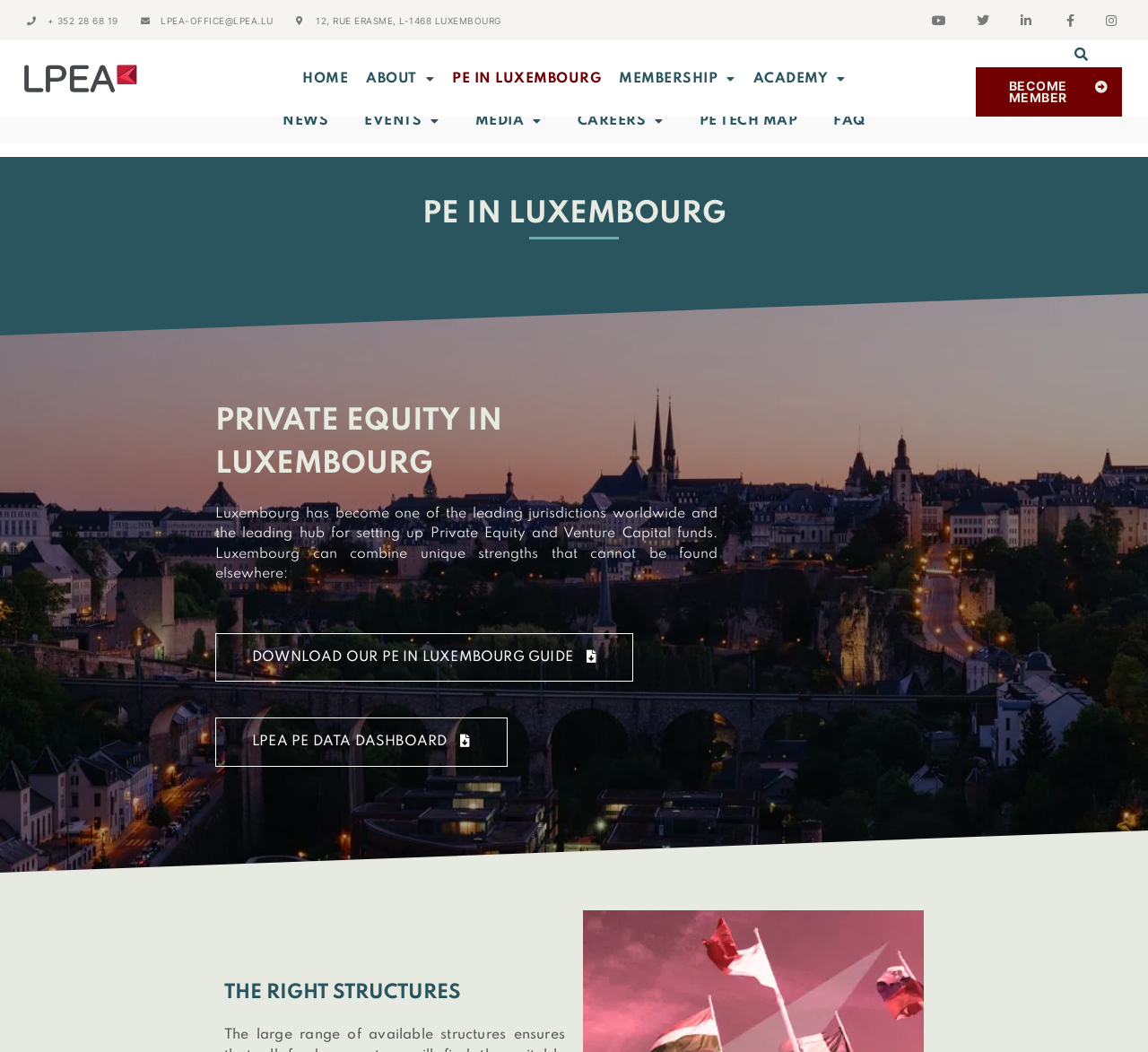What is the name of the organization?
Refer to the screenshot and respond with a concise word or phrase.

LPEA